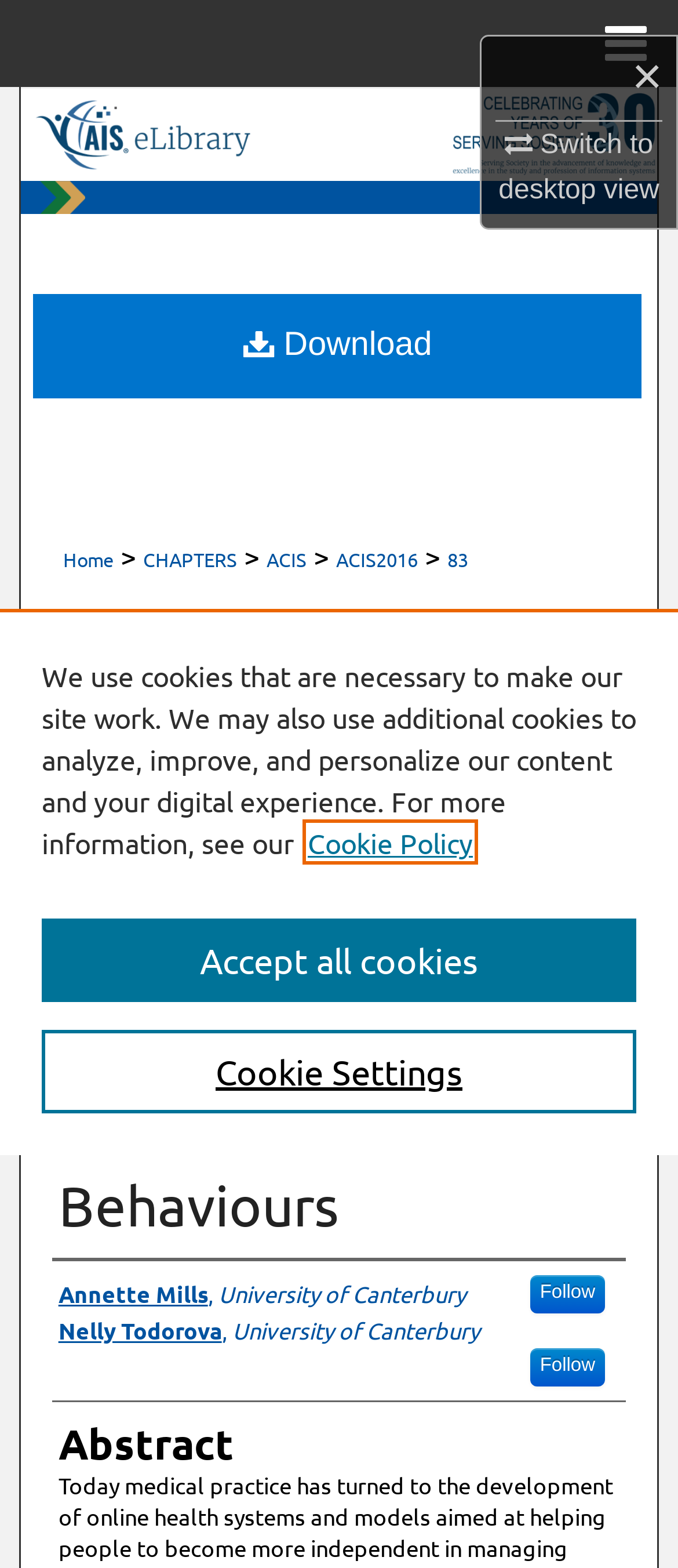Show the bounding box coordinates of the element that should be clicked to complete the task: "Switch to desktop view".

[0.735, 0.079, 0.972, 0.131]